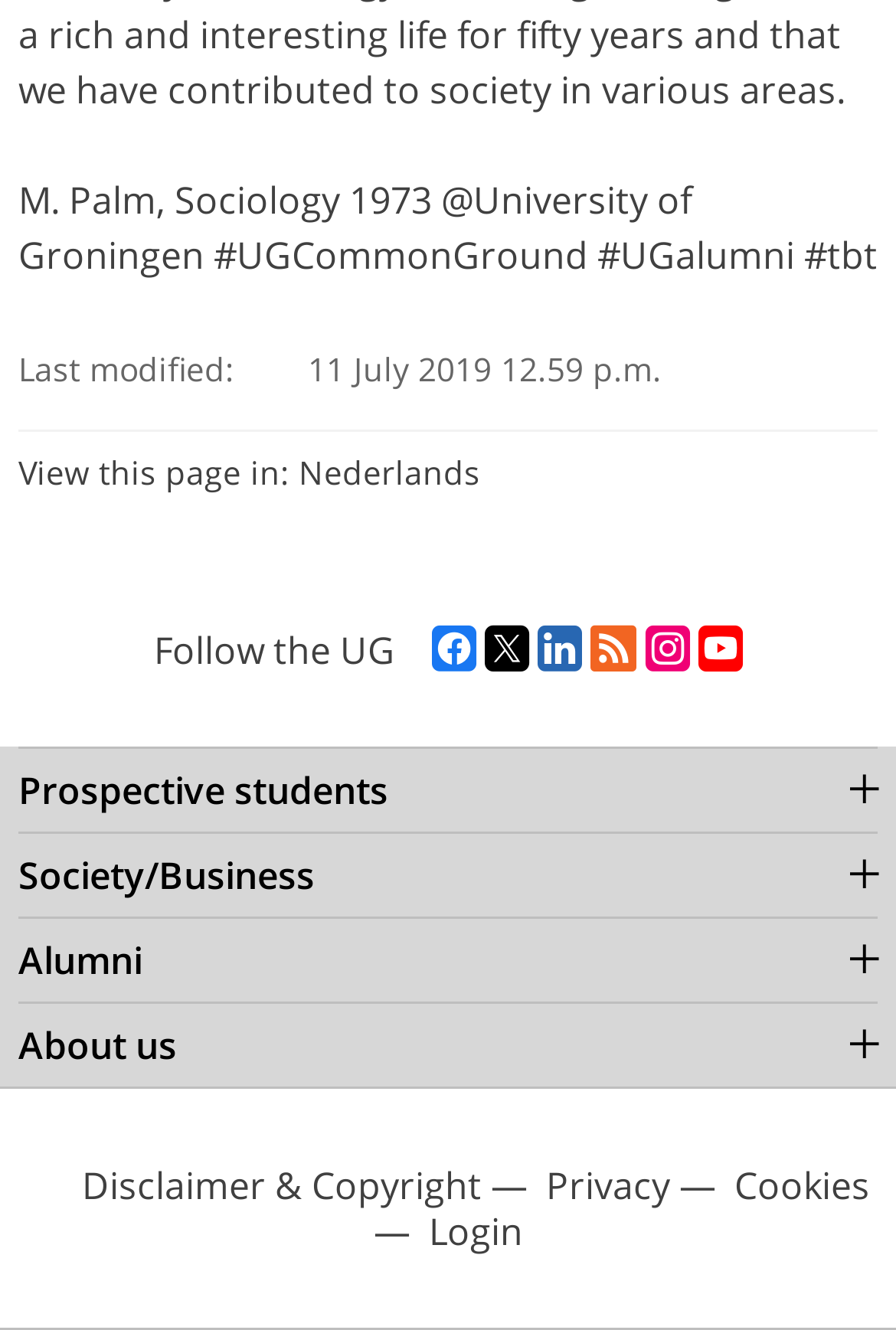Determine the coordinates of the bounding box for the clickable area needed to execute this instruction: "View this page in Dutch".

[0.333, 0.339, 0.536, 0.373]